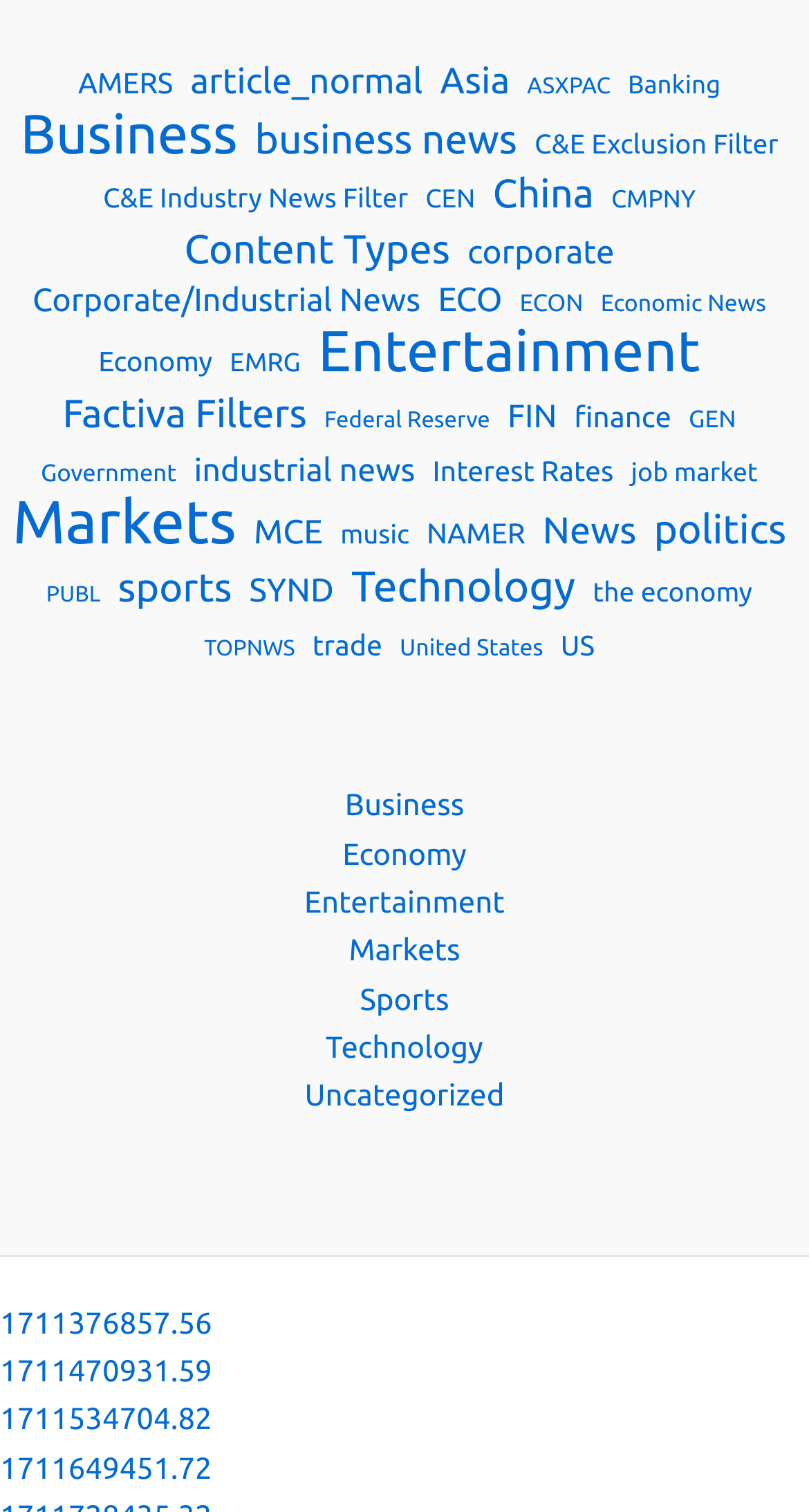Using the provided description: "Interest Rates", find the bounding box coordinates of the corresponding UI element. The output should be four float numbers between 0 and 1, in the format [left, top, right, bottom].

[0.535, 0.296, 0.759, 0.328]